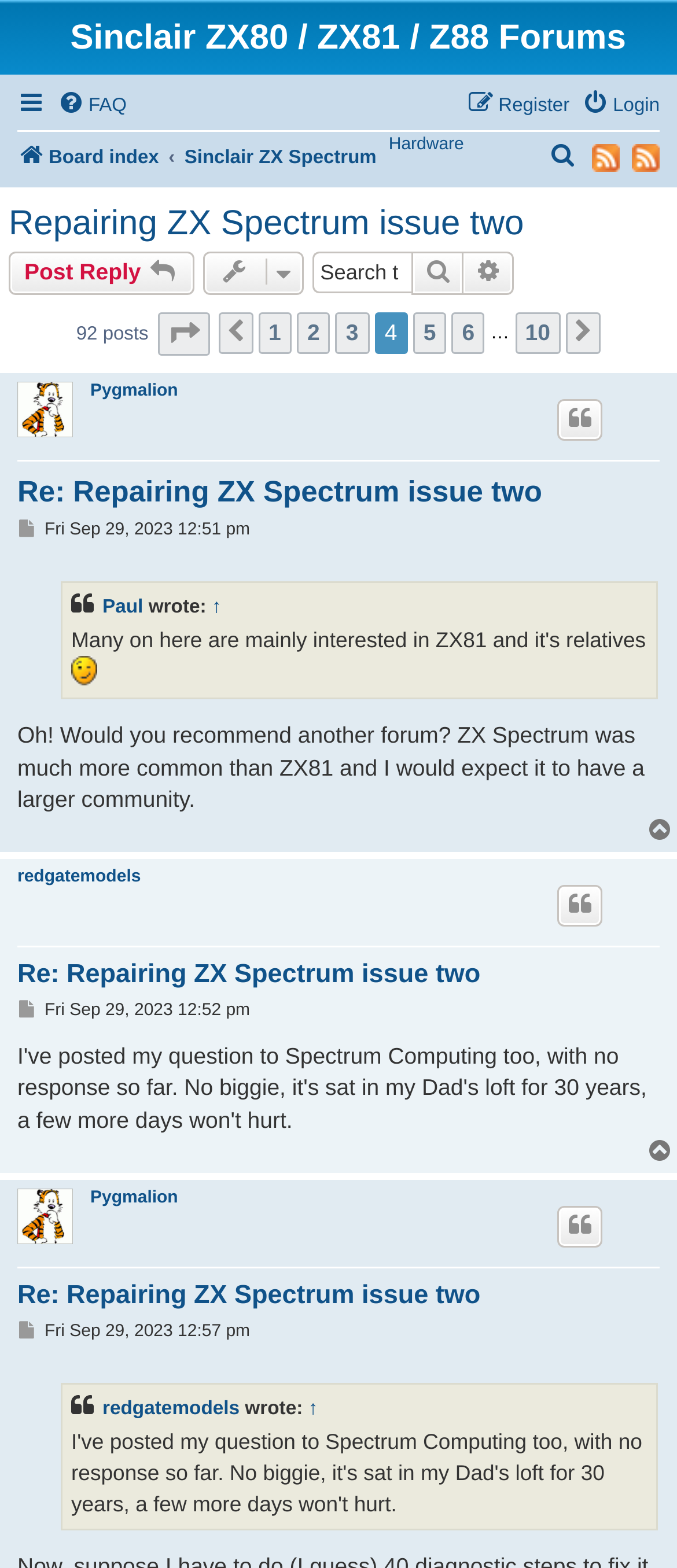Utilize the details in the image to thoroughly answer the following question: What is the name of the forum?

The name of the forum can be found at the top of the webpage, in the heading element with the text 'Sinclair ZX80 / ZX81 / Z88 Forums'.